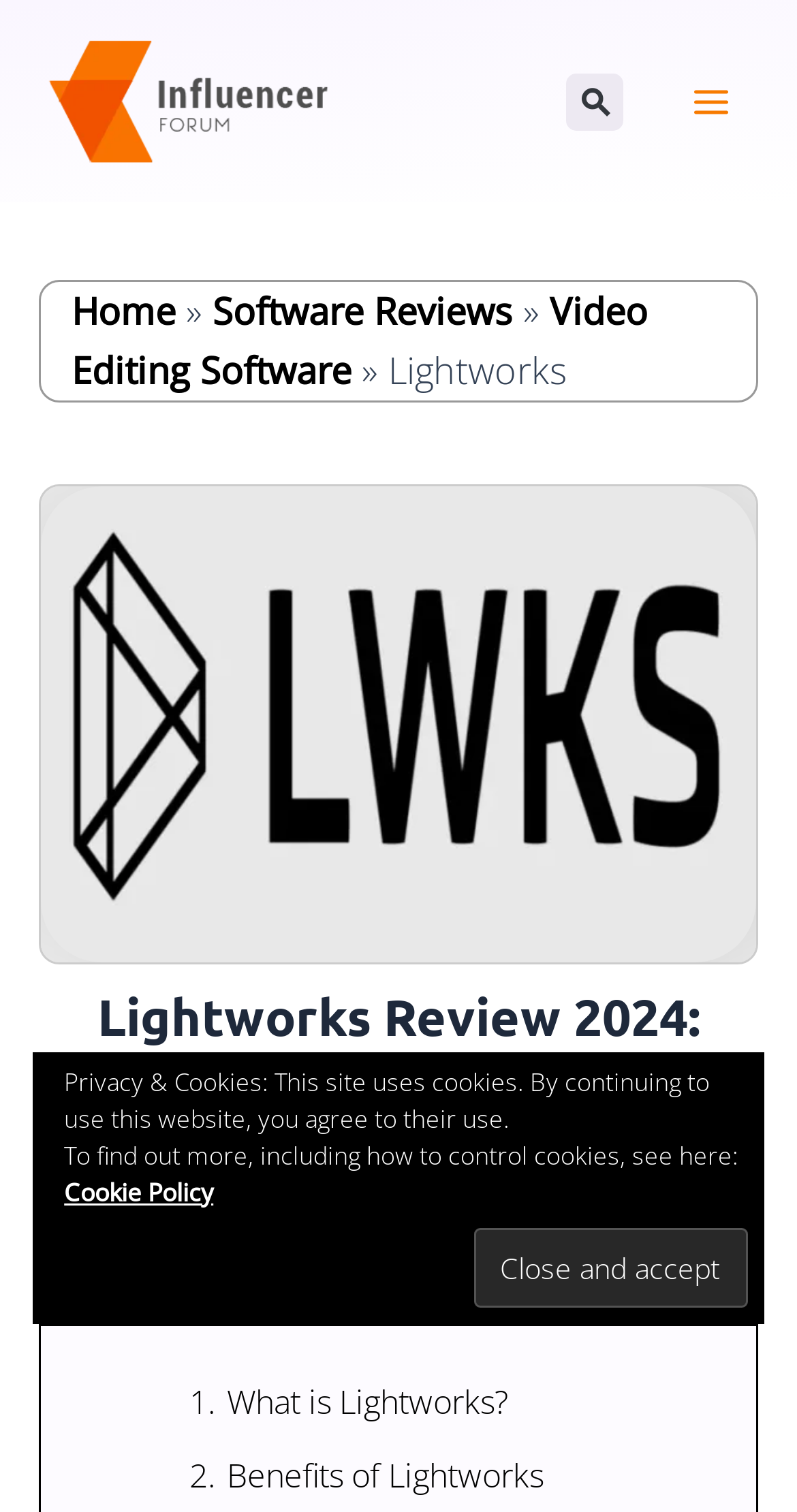Please mark the bounding box coordinates of the area that should be clicked to carry out the instruction: "read the lightworks review".

[0.051, 0.321, 0.949, 0.637]